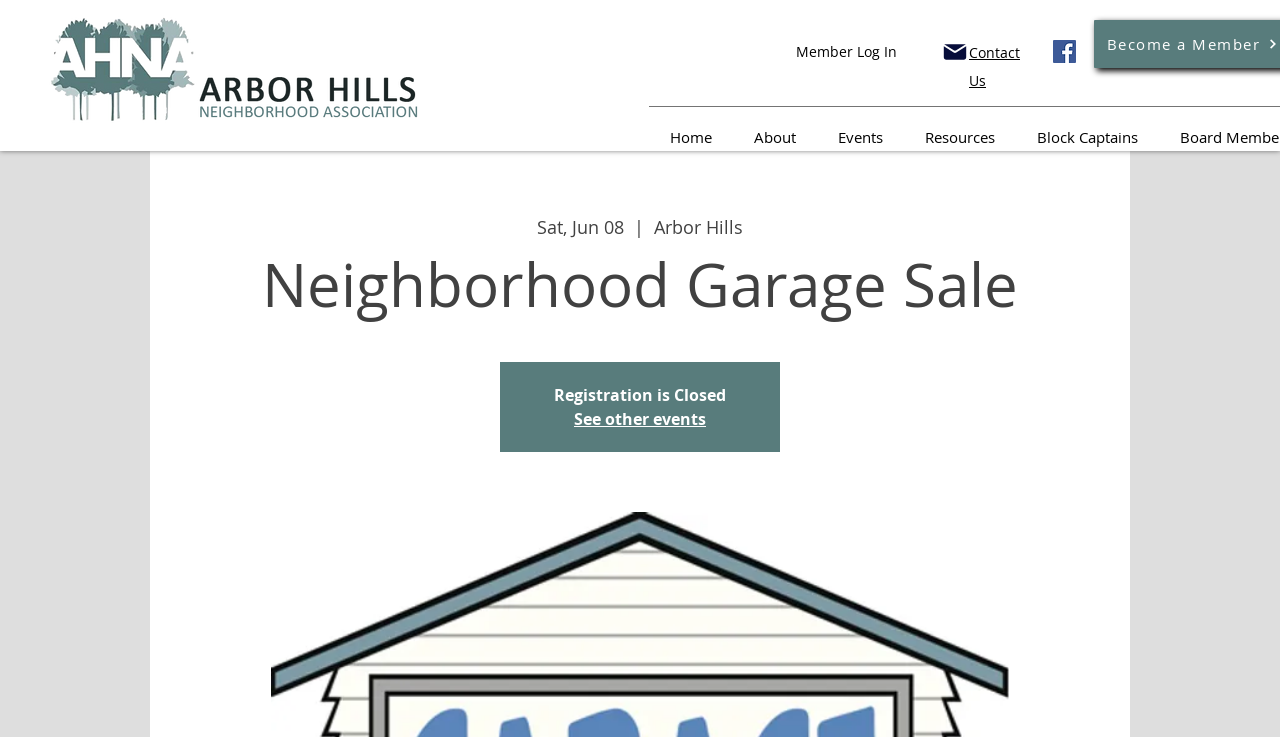Identify the bounding box coordinates for the region to click in order to carry out this instruction: "Click the 'Contact Us' link". Provide the coordinates using four float numbers between 0 and 1, formatted as [left, top, right, bottom].

[0.757, 0.058, 0.797, 0.122]